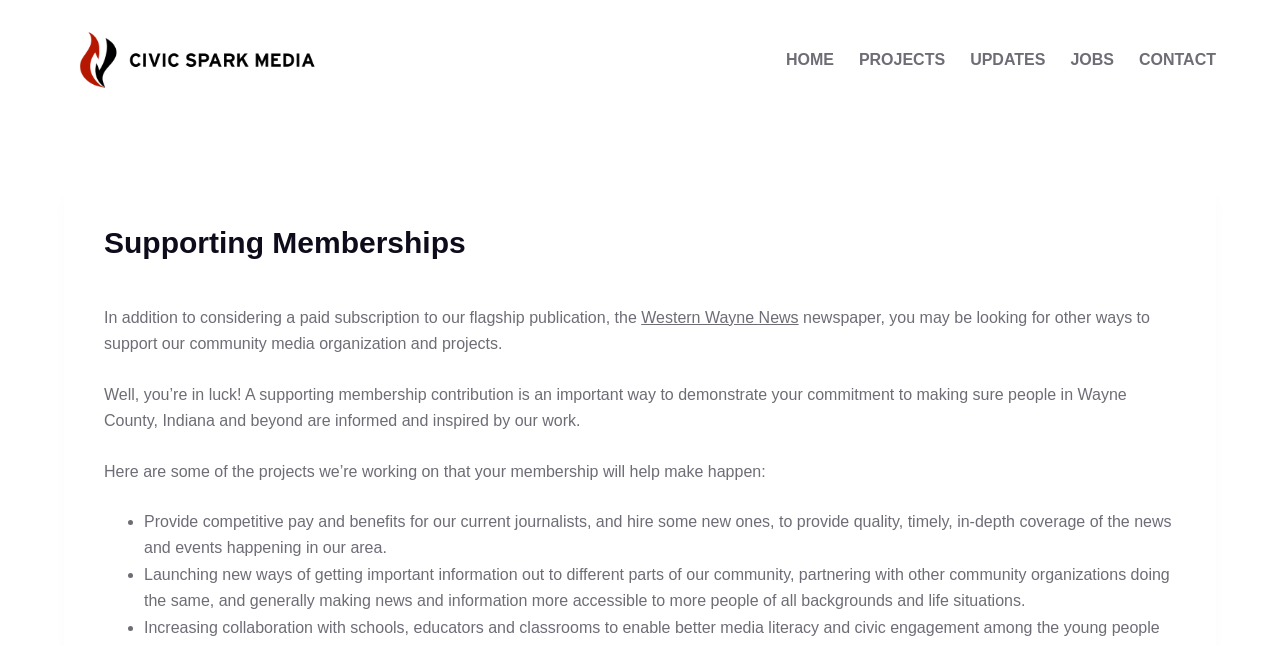What is the flagship publication of the organization?
Based on the visual content, answer with a single word or a brief phrase.

Western Wayne News